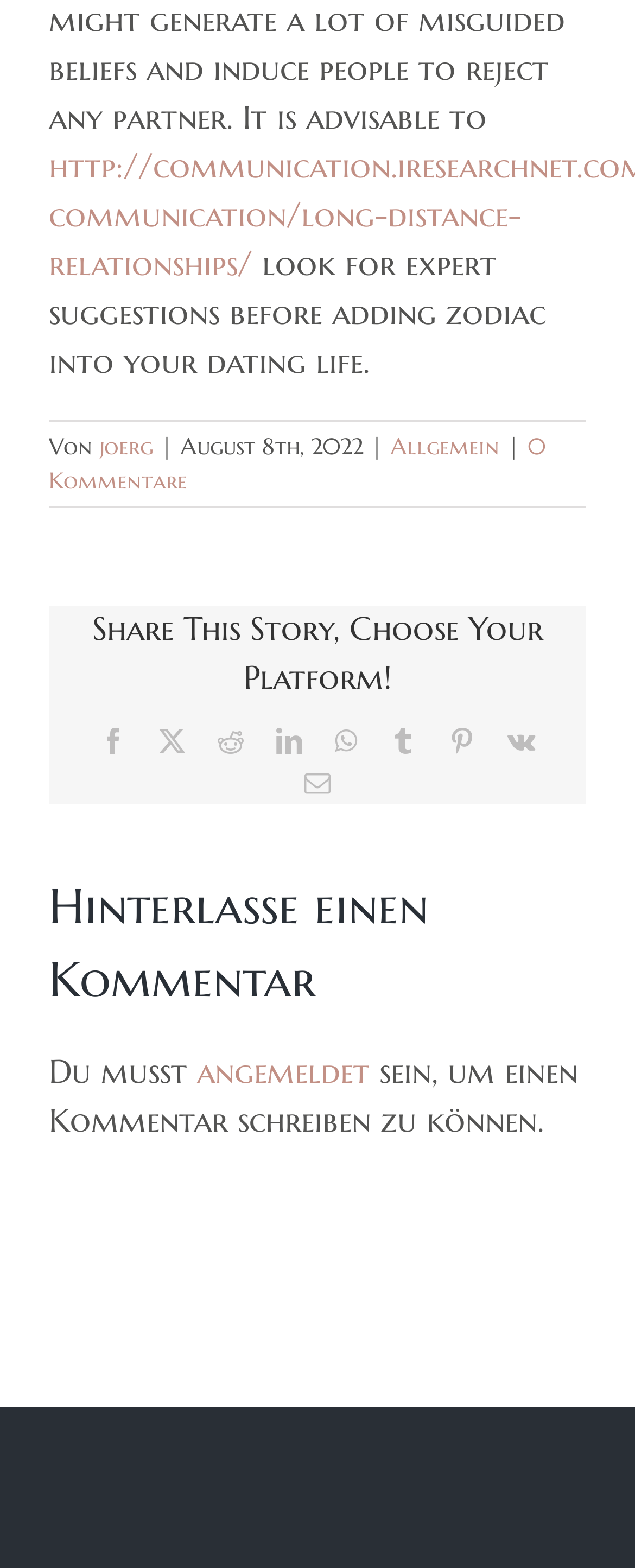Carefully observe the image and respond to the question with a detailed answer:
What is the date of the article?

I found the date of the article by looking at the text element with the content 'August 8th, 2022' which is located at the top of the webpage, below the author's name.